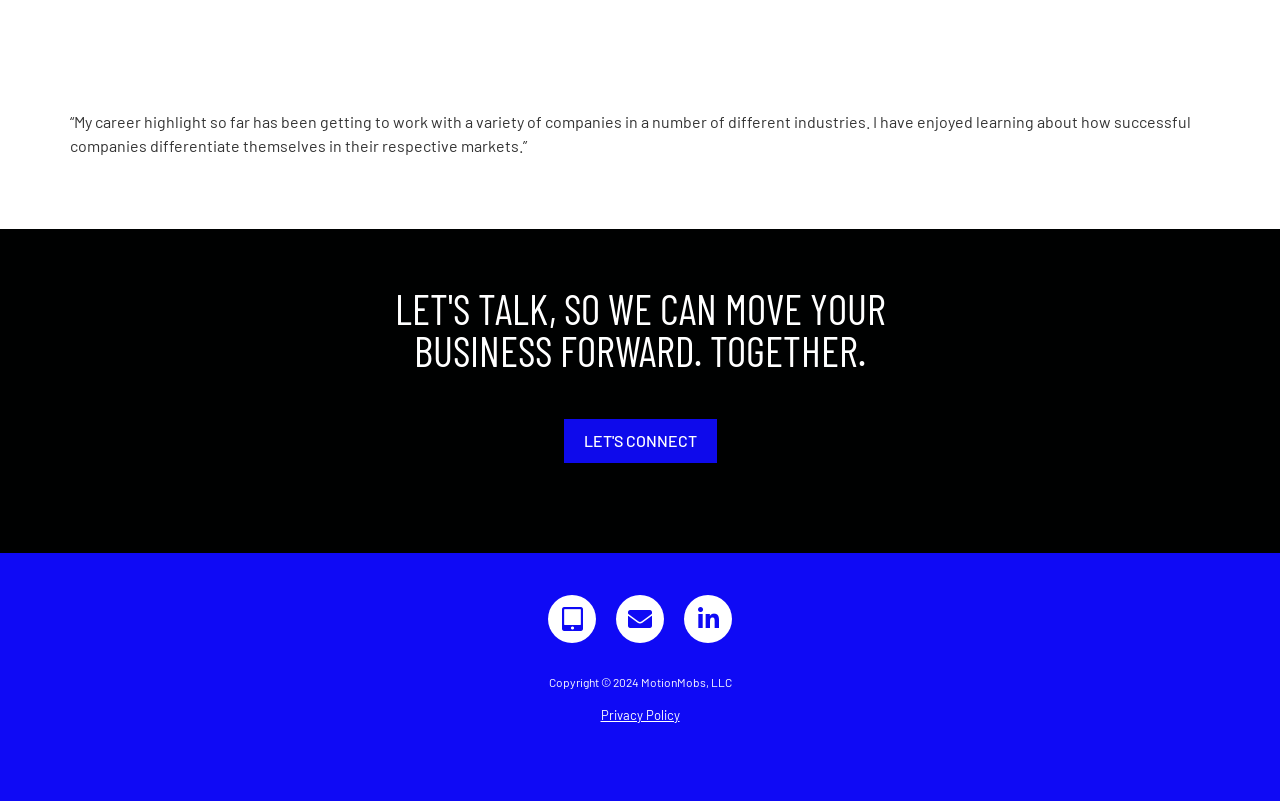Provide a brief response to the question below using one word or phrase:
What is the call-to-action?

LET'S CONNECT